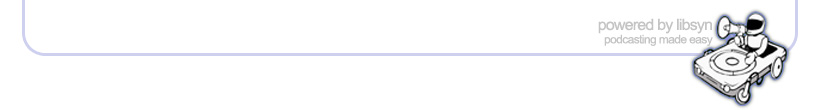What is the character operating in the illustration?
Please respond to the question with a detailed and informative answer.

The caption describes the illustration as a stylized character, resembling a podcaster or DJ, operating a turntable atop a portable record player, which suggests that the character is operating the turntable.